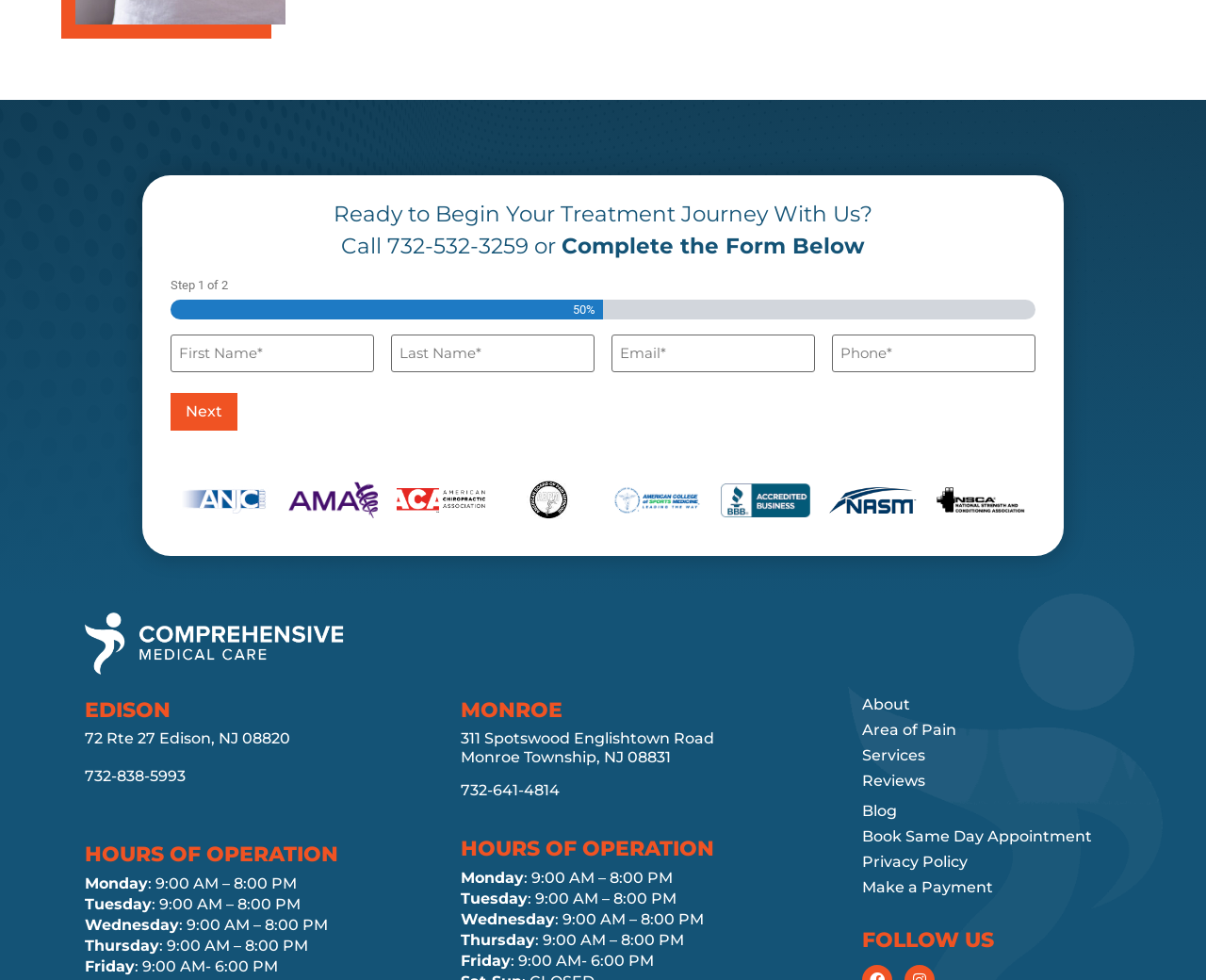Provide a thorough and detailed response to the question by examining the image: 
What are the two locations of the chiropractic center?

The webpage provides addresses and phone numbers for two locations: Edison at 72 Rte 27 Edison, NJ 08820 and Monroe at 311 Spotswood Englishtown Road, Monroe Township, NJ 08831.